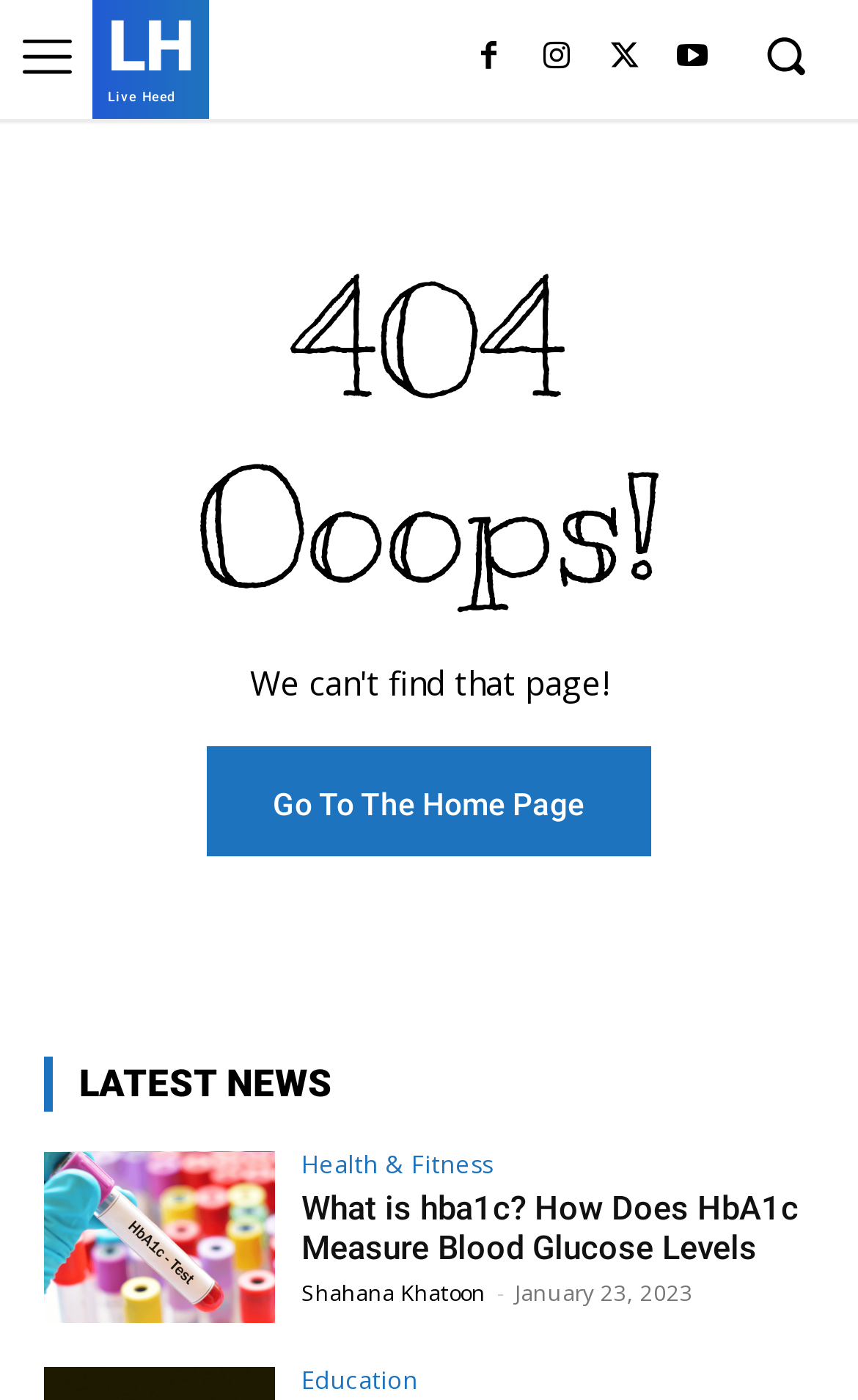Determine the bounding box coordinates for the clickable element required to fulfill the instruction: "View the Education link". Provide the coordinates as four float numbers between 0 and 1, i.e., [left, top, right, bottom].

[0.351, 0.977, 0.487, 0.994]